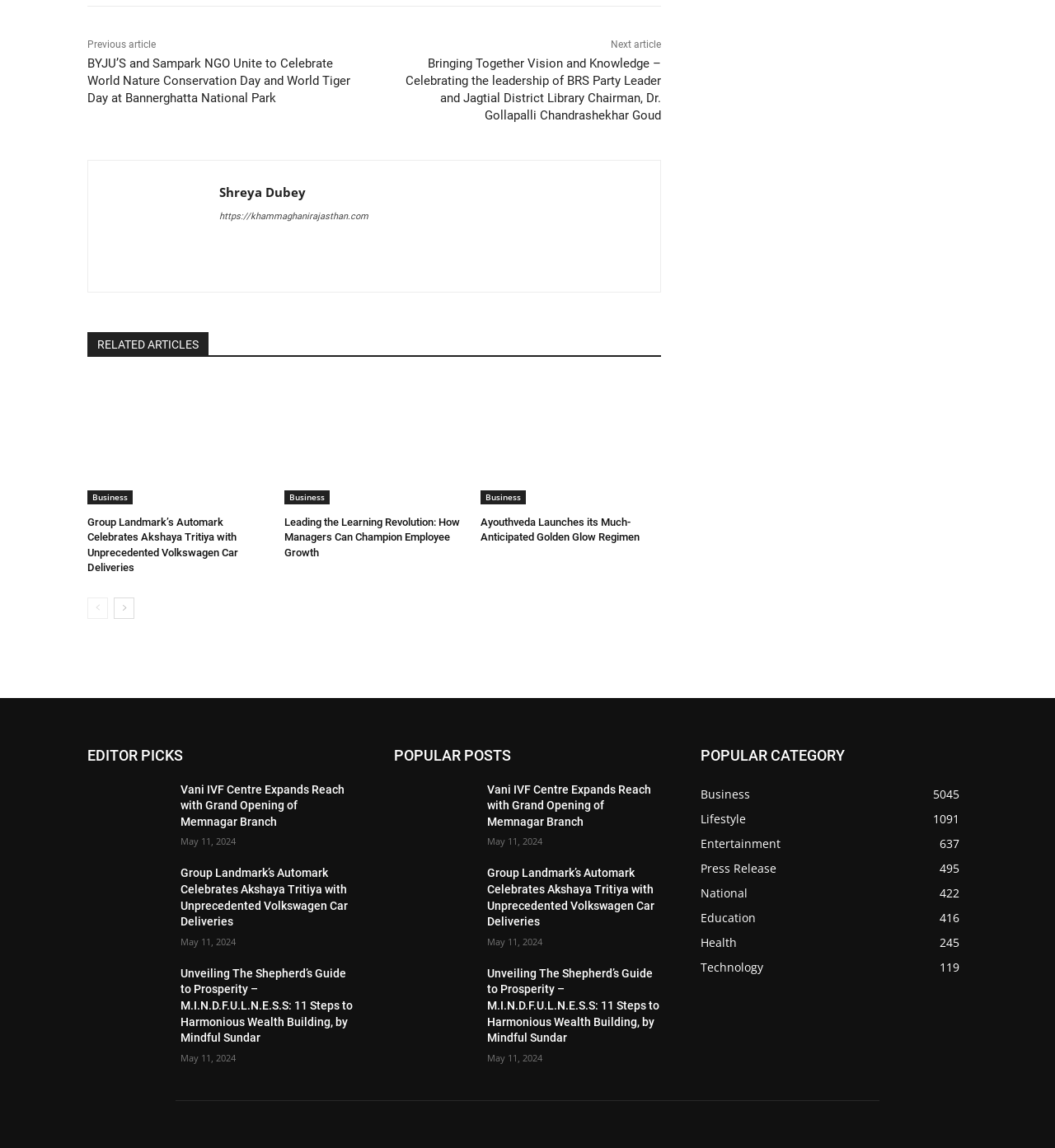How many articles are under 'EDITOR PICKS'?
Look at the image and provide a detailed response to the question.

I counted the number of links under the 'EDITOR PICKS' heading, which are 'Vani IVF Centre Expands Reach with Grand Opening of Memnagar Branch', 'Group Landmark’s Automark Celebrates Akshaya Tritiya with Unprecedented Volkswagen Car Deliveries', and 'Unveiling The Shepherd’s Guide to Prosperity – M.I.N.D.F.U.L.N.E.S.S: 11 Steps to Harmonious Wealth Building, by Mindful Sundar'.